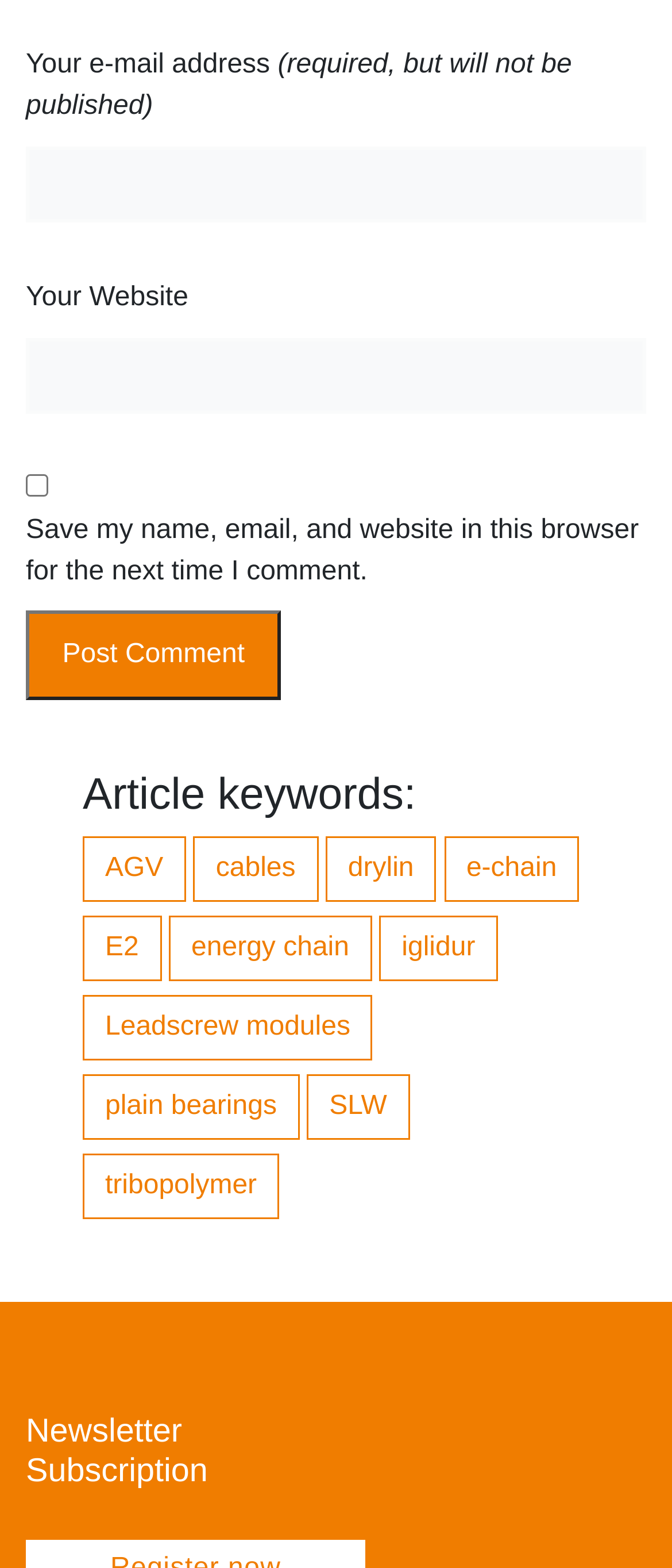Please identify the bounding box coordinates of the clickable area that will fulfill the following instruction: "Check the Save my name, email, and website in this browser for the next time I comment checkbox". The coordinates should be in the format of four float numbers between 0 and 1, i.e., [left, top, right, bottom].

[0.038, 0.303, 0.072, 0.317]